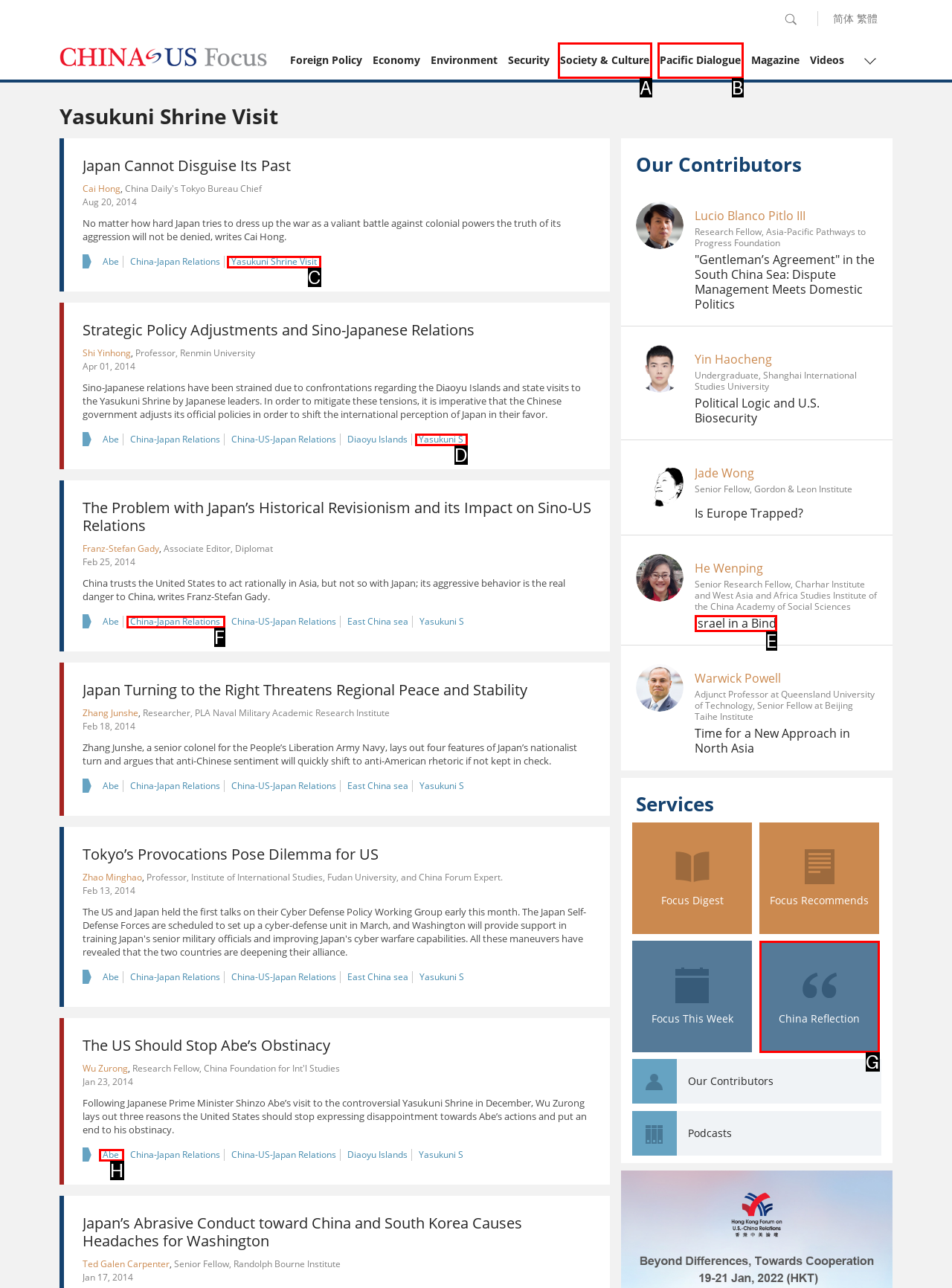Tell me which one HTML element I should click to complete the following task: View Yasukuni Shrine Visit Answer with the option's letter from the given choices directly.

C